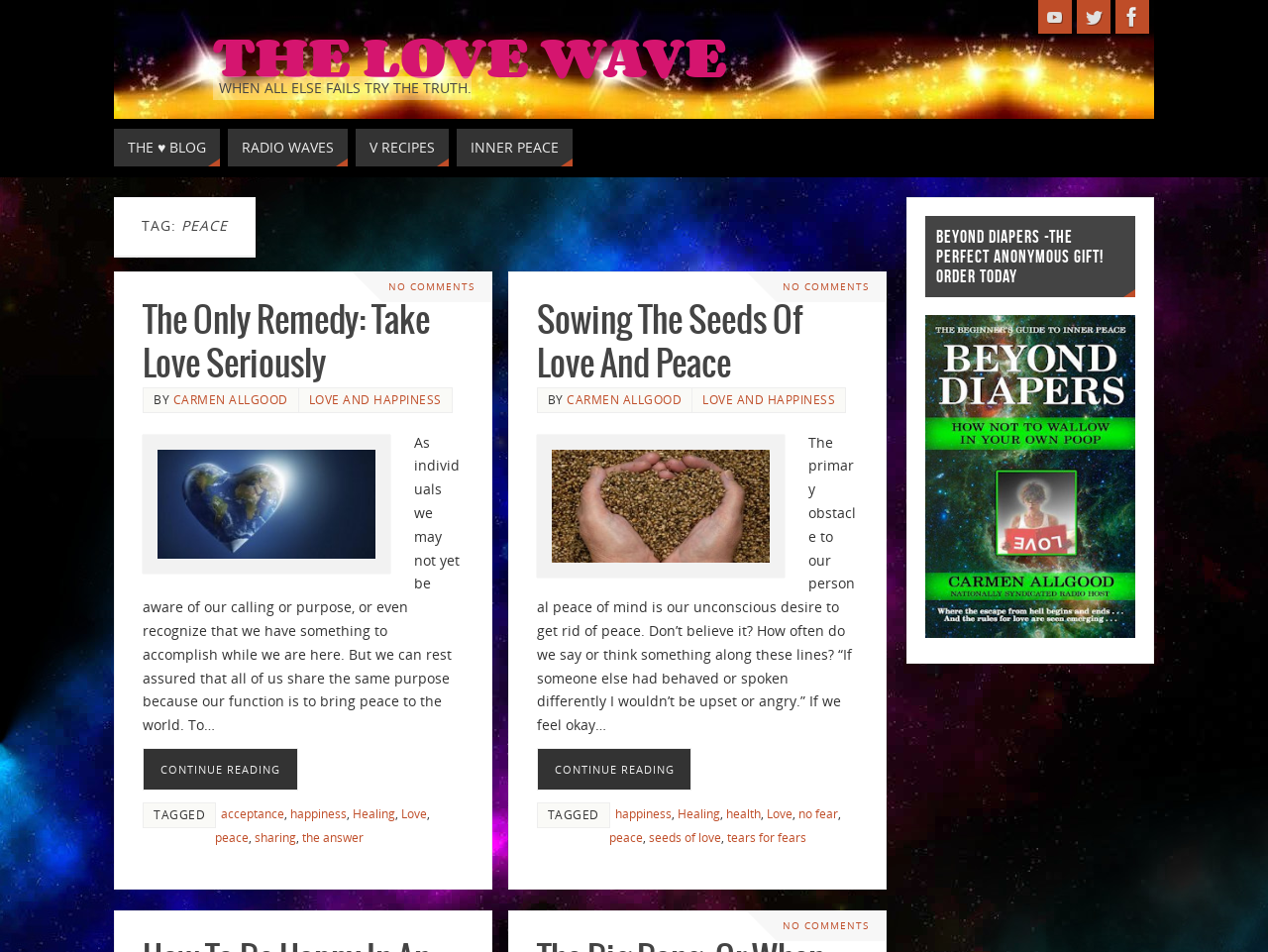Refer to the image and provide an in-depth answer to the question: 
What is the name of the image in the second article?

The question asks for the name of the image in the second article. By analyzing the webpage, I found the second article with an image and a static text 'The primary obstacle to our personal peace of mind is our unconscious desire to get rid of peace.' and the image is named 'sowing the seeds of love'.